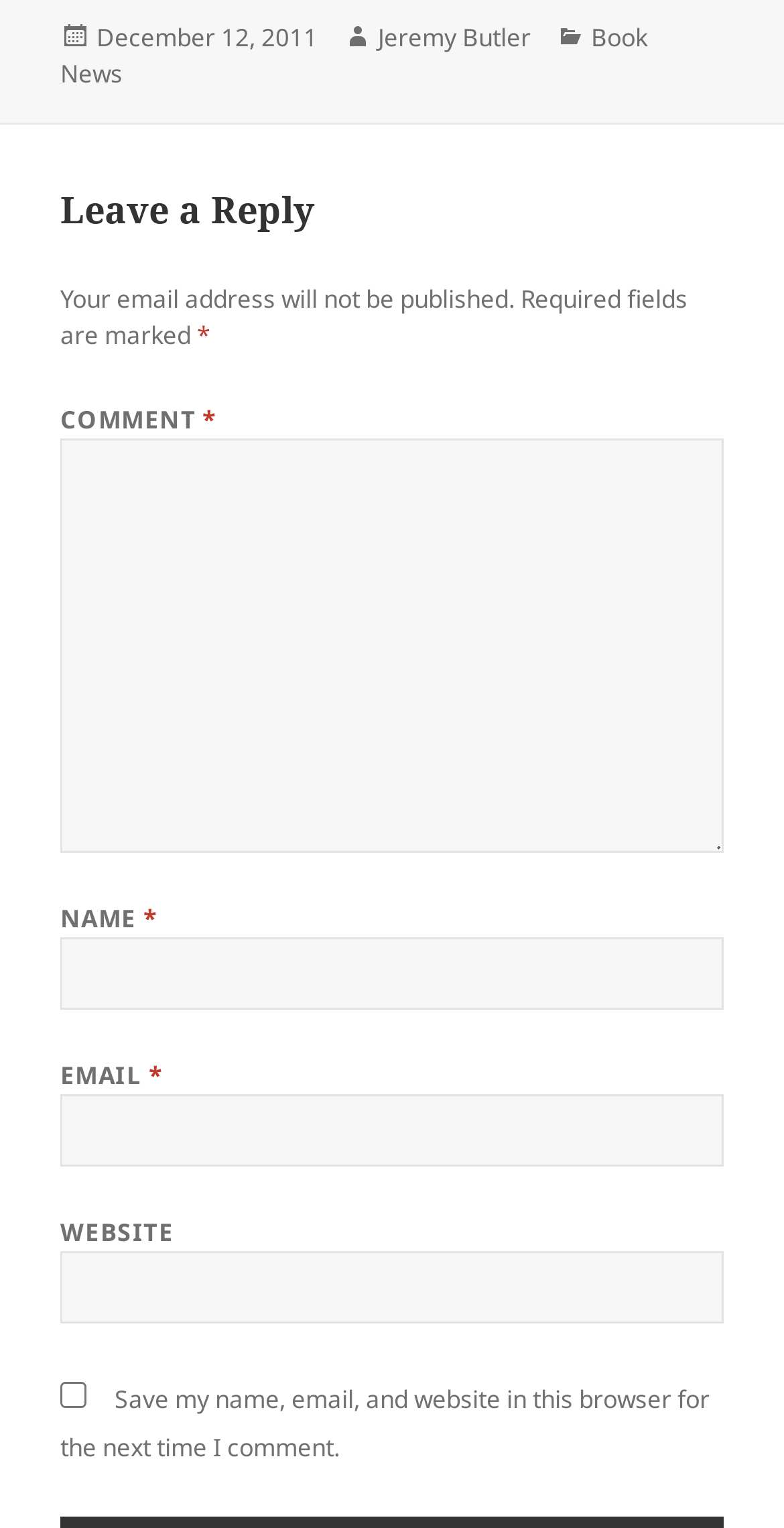Find the bounding box of the UI element described as: "parent_node: WEBSITE name="url"". The bounding box coordinates should be given as four float values between 0 and 1, i.e., [left, top, right, bottom].

[0.077, 0.819, 0.923, 0.866]